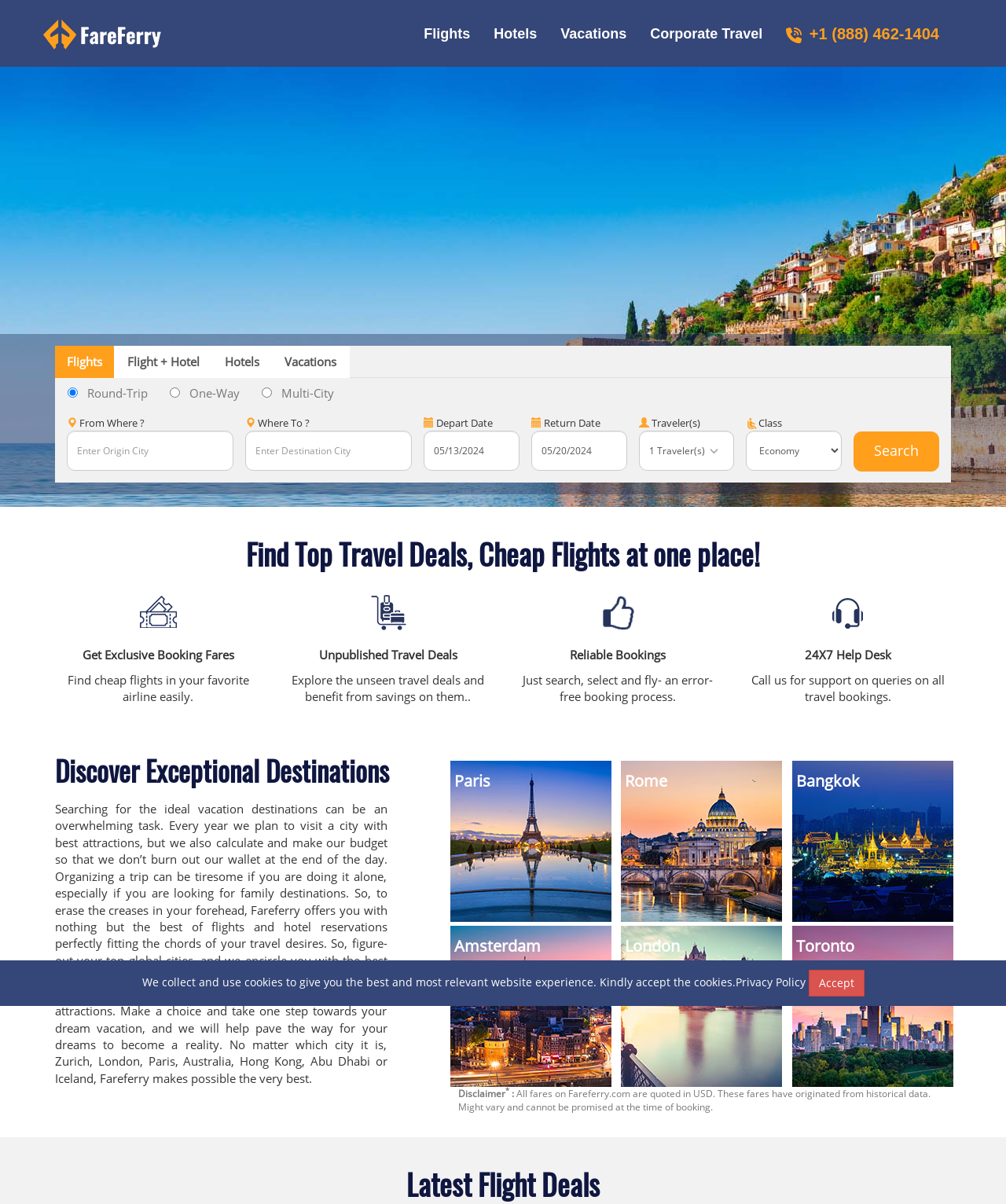Please identify the bounding box coordinates of the area that needs to be clicked to follow this instruction: "Enter origin city".

[0.066, 0.358, 0.232, 0.391]